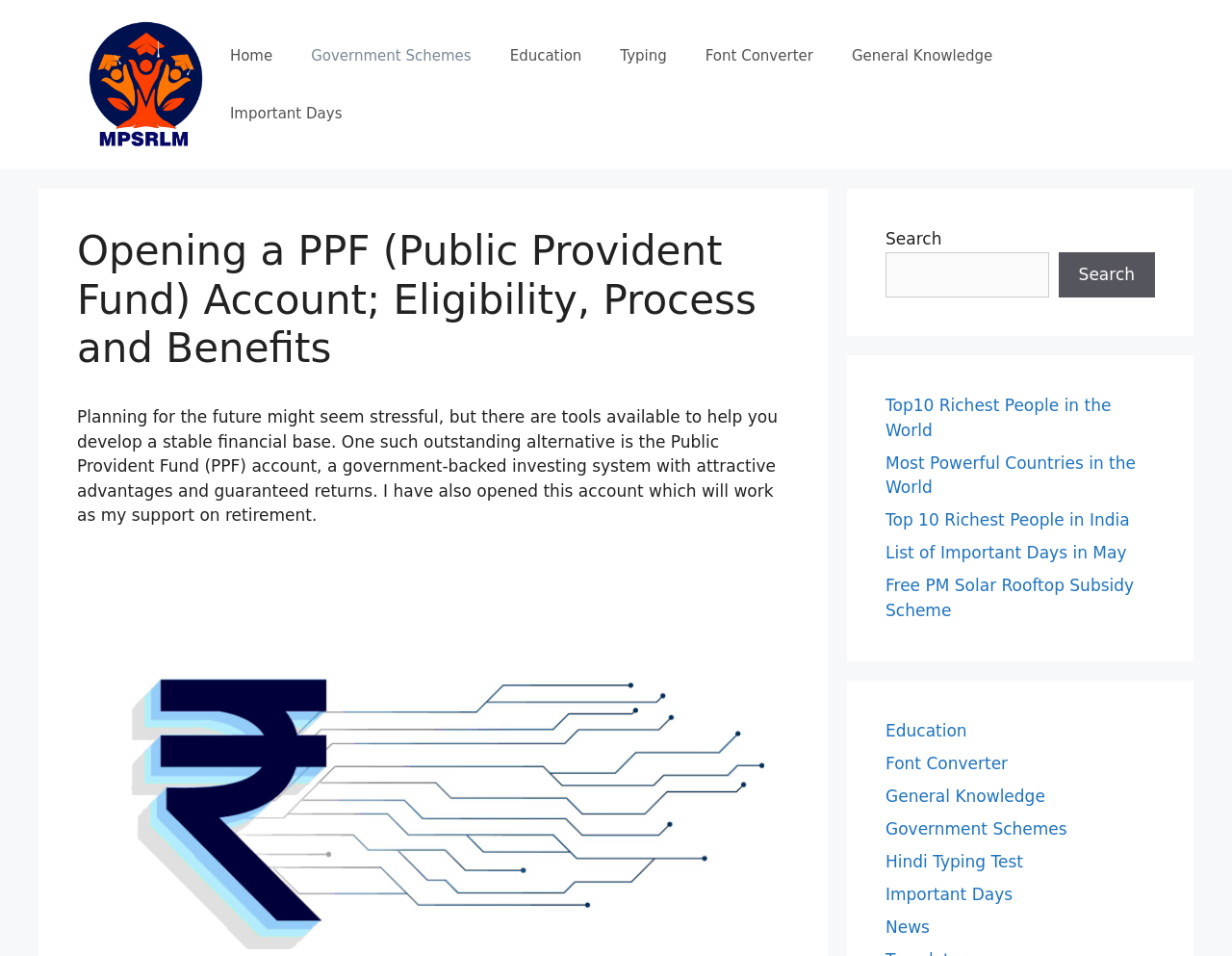Identify the bounding box coordinates for the UI element described as: "Search".

[0.859, 0.264, 0.938, 0.311]